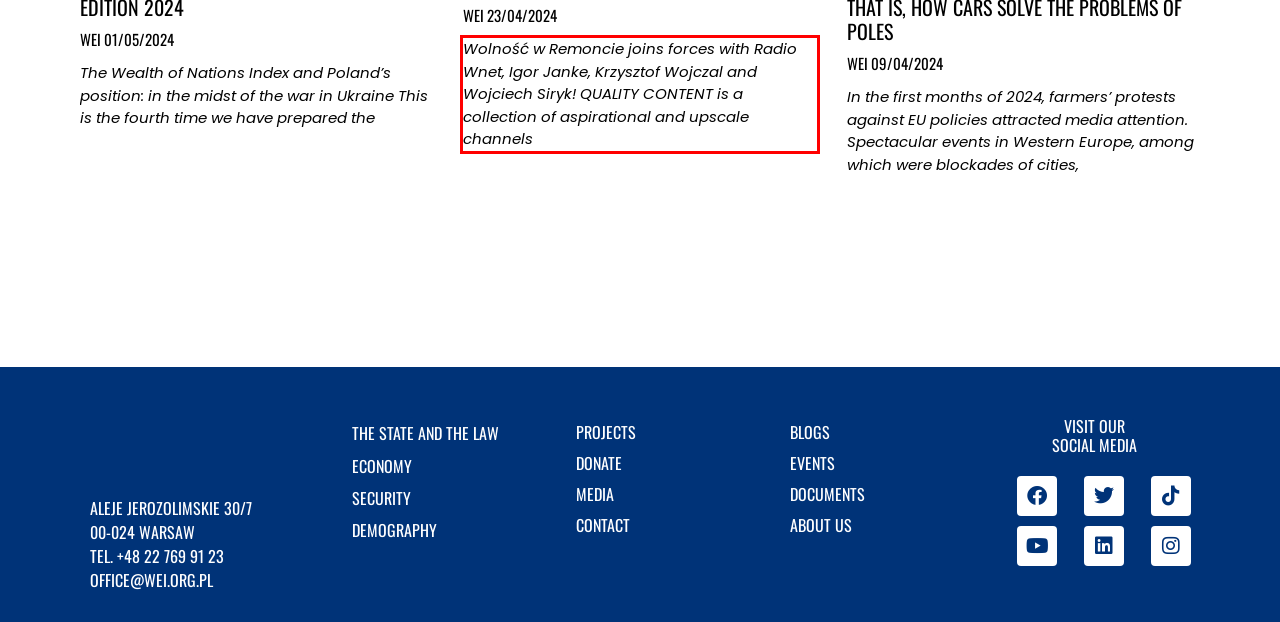From the provided screenshot, extract the text content that is enclosed within the red bounding box.

Wolność w Remoncie joins forces with Radio Wnet, Igor Janke, Krzysztof Wojczal and Wojciech Siryk! QUALITY CONTENT is a collection of aspirational and upscale channels